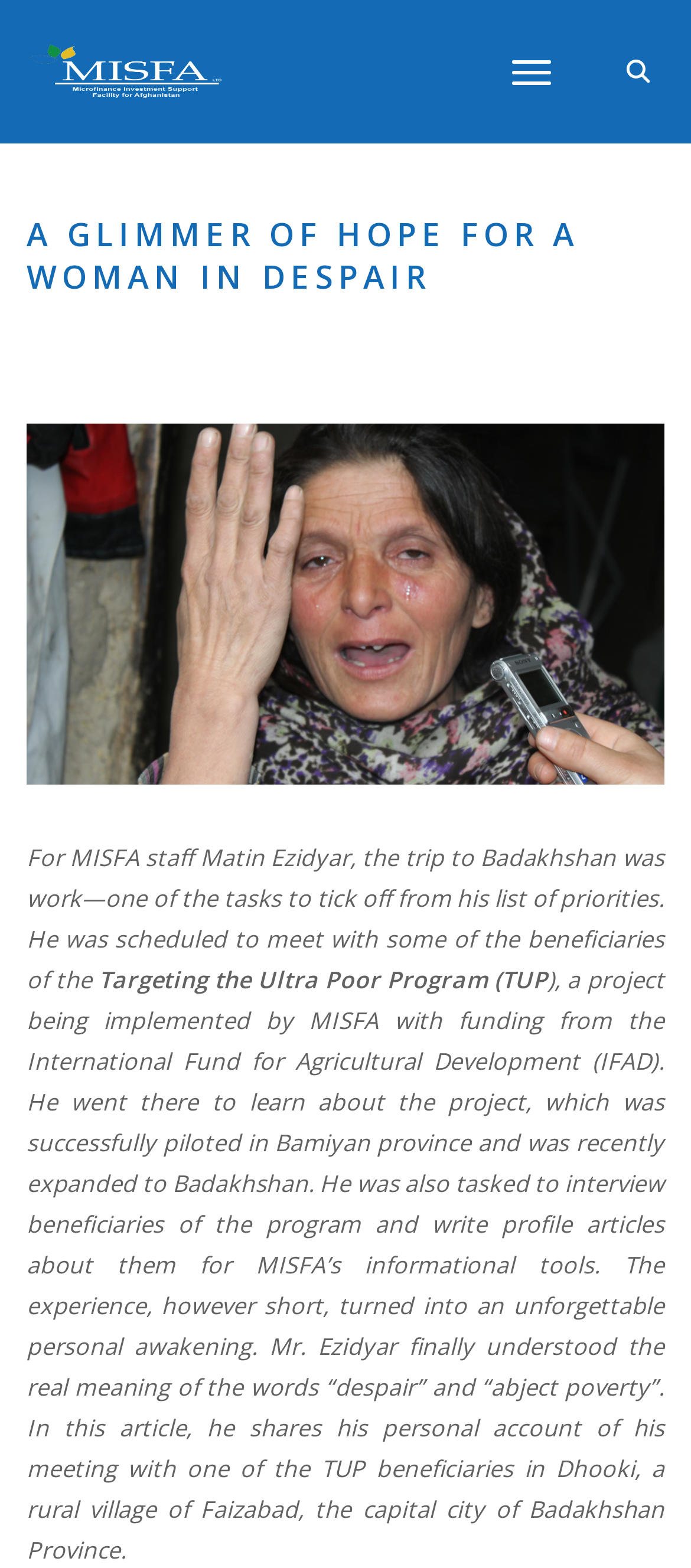What is the name of the city where the rural village of Dhooki is located?
Use the information from the image to give a detailed answer to the question.

I found the answer by reading the article on the webpage, specifically the part where it says 'a rural village of Faizabad, the capital city of Badakhshan Province'. This indicates that the rural village of Dhooki is located in Faizabad.